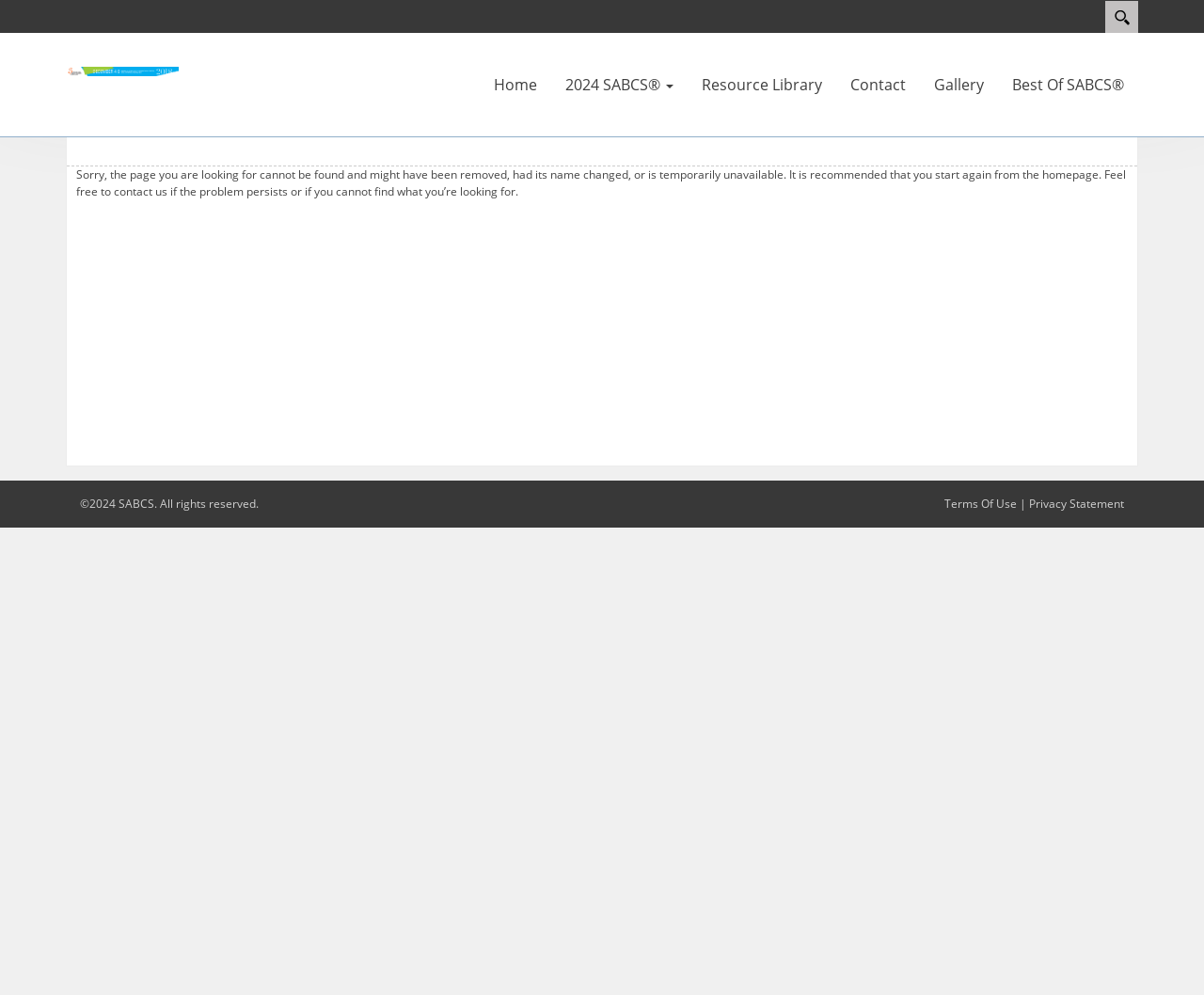How many main navigation links are there?
Please give a detailed and elaborate answer to the question based on the image.

The main navigation links are obtained from the link elements with the texts 'Home', '2024 SABCS®', 'Resource Library', 'Contact', 'Gallery', 'Best Of SABCS®', and 'Search'. There are 7 main navigation links in total.